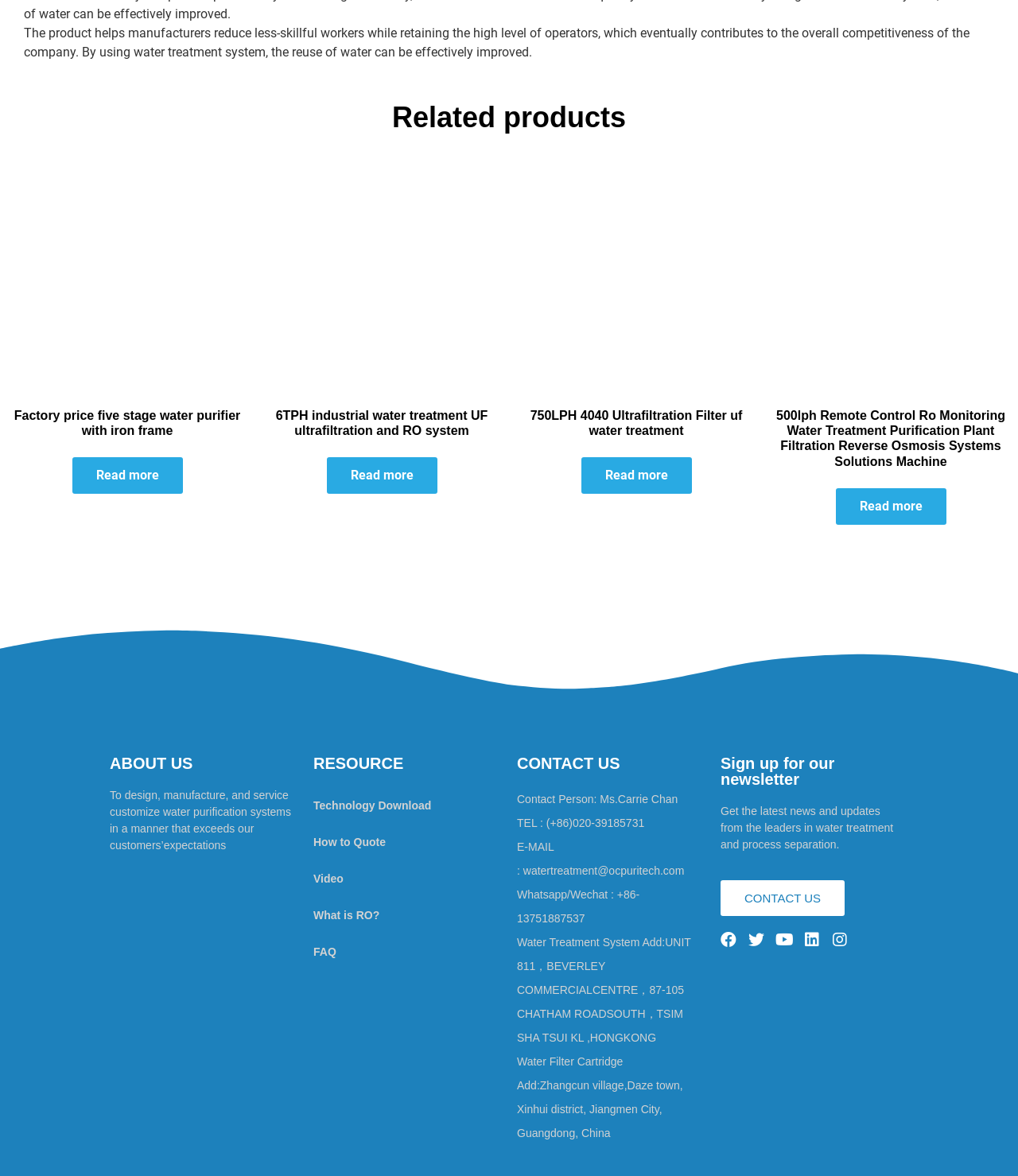What social media platforms are available?
Refer to the image and provide a one-word or short phrase answer.

Facebook, Youtube, Linkedin, Instagram